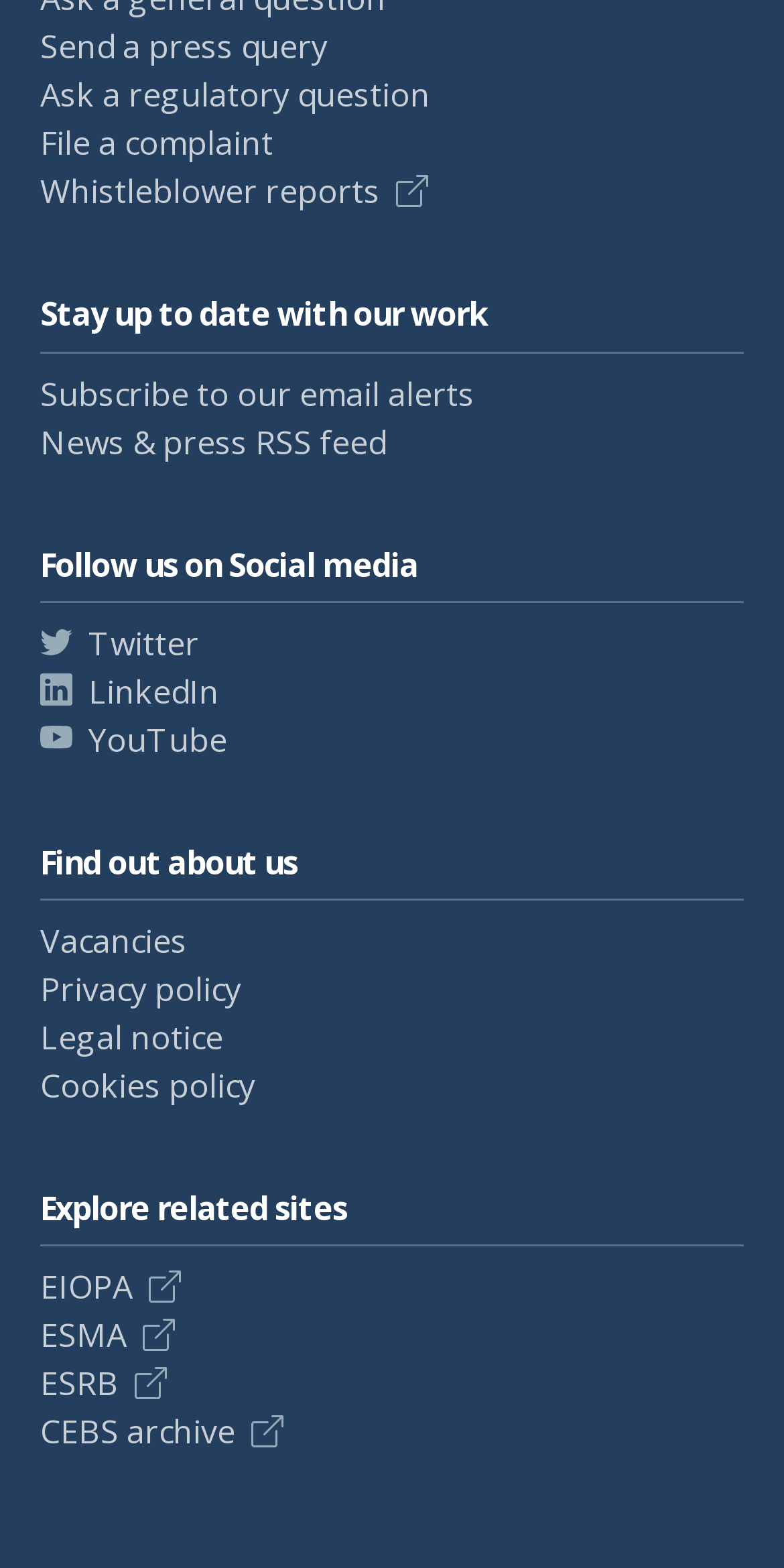How many social media platforms are listed?
Answer the question with a detailed and thorough explanation.

I counted the number of links under the heading 'Follow us on Social media' and found that there are three social media platforms listed: Twitter, LinkedIn, and YouTube.